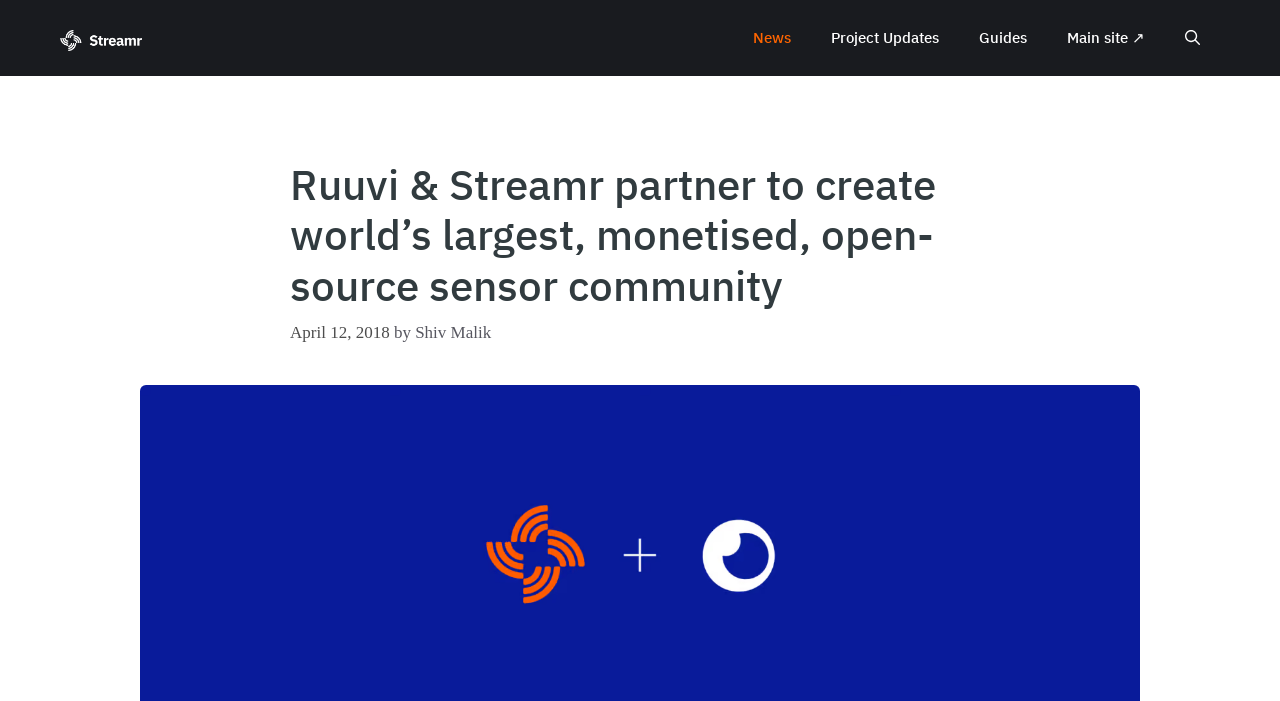Who is the author of the article?
Refer to the screenshot and answer in one word or phrase.

Shiv Malik